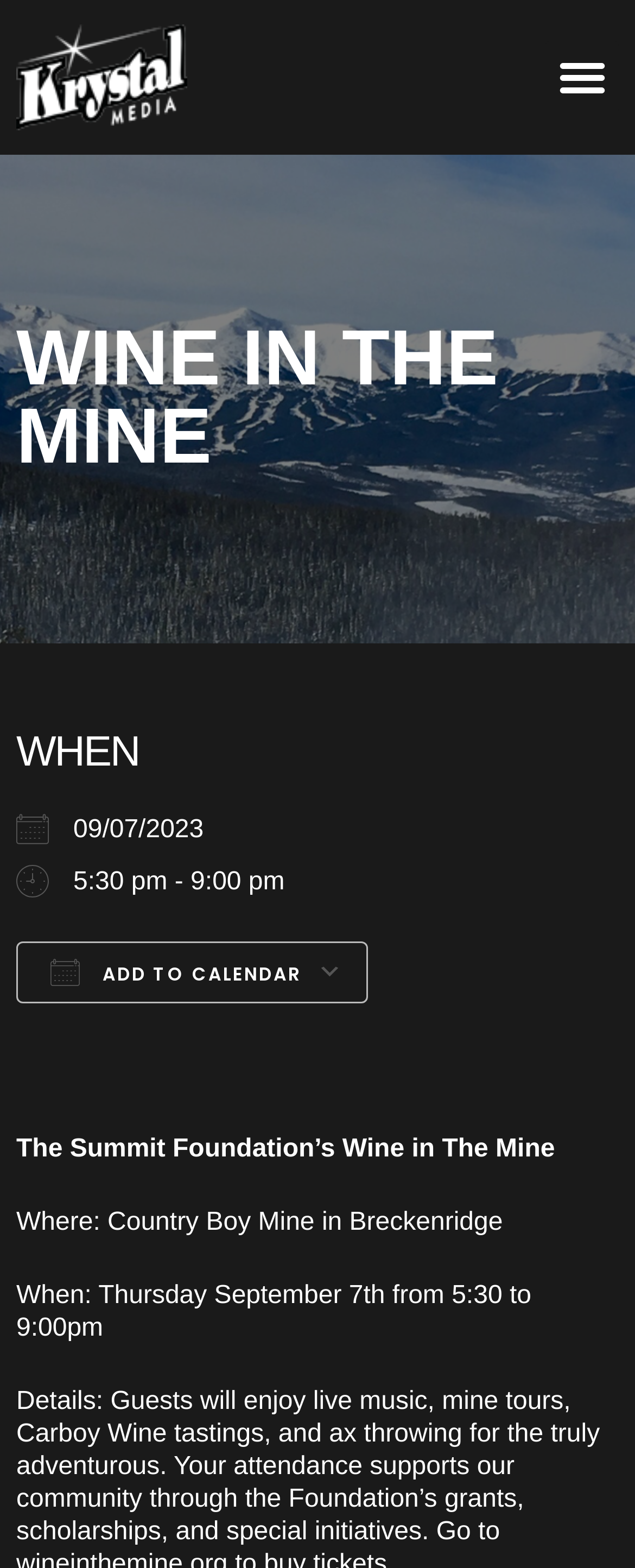Explain in detail what you observe on this webpage.

The webpage appears to be an event page for "Wine in the Mine" organized by The Summit Foundation. At the top left corner, there is a Krystal Media logo, which is an image linked to the Krystal Media website. Next to it, there is a menu toggle button.

The main content of the page is divided into sections. The first section has a large heading "WINE IN THE MINE" at the top. Below it, there is a "WHEN" heading, followed by the date "09/07/2023" and the time "5:30 pm - 9:00 pm". There is an "ADD TO CALENDAR" button and several links to download the event to various calendar platforms.

Below the calendar section, there is a brief description of the event, which mentions that it is organized by The Summit Foundation and provides the location "Country Boy Mine in Breckenridge". The event details are listed, including the date, time, and a mention of live music, mine tours, and Carboy.

The layout of the page is clean, with clear headings and concise text. The elements are well-organized, making it easy to navigate and find the necessary information about the event.